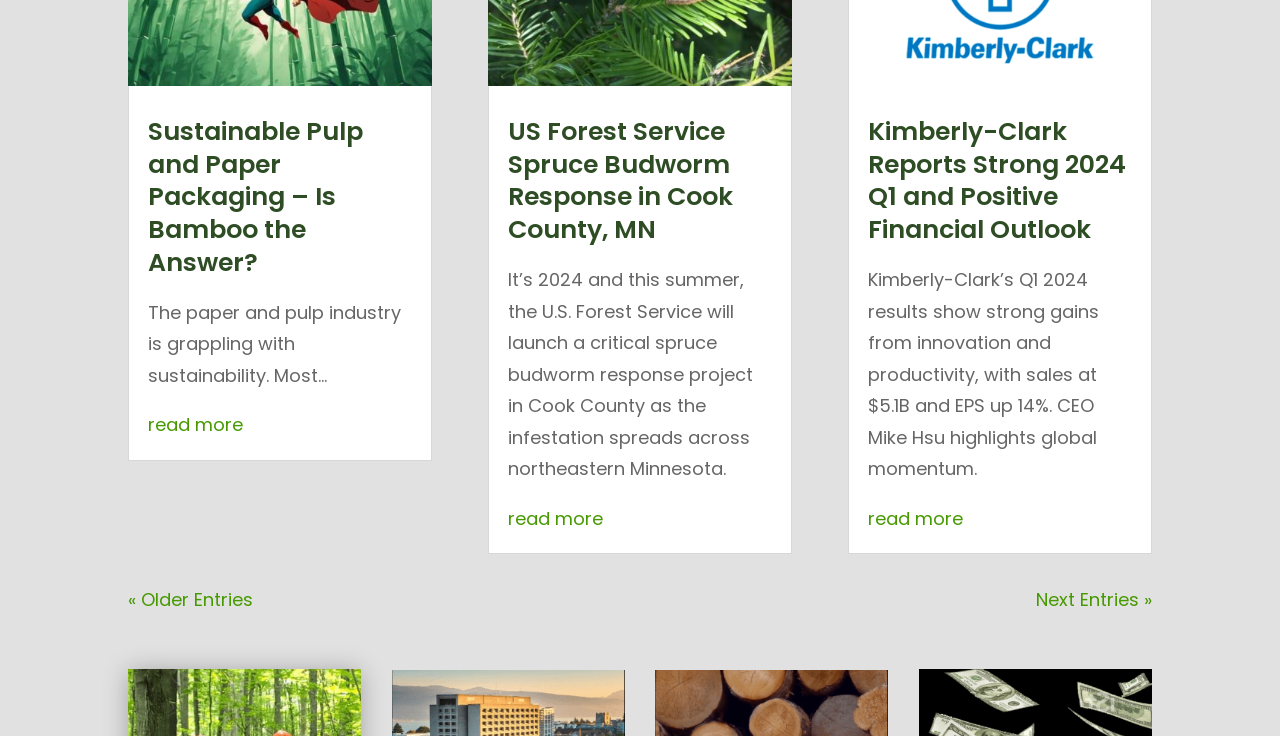Bounding box coordinates should be in the format (top-left x, top-left y, bottom-right x, bottom-right y) and all values should be floating point numbers between 0 and 1. Determine the bounding box coordinate for the UI element described as: Next Entries »

[0.809, 0.798, 0.9, 0.832]